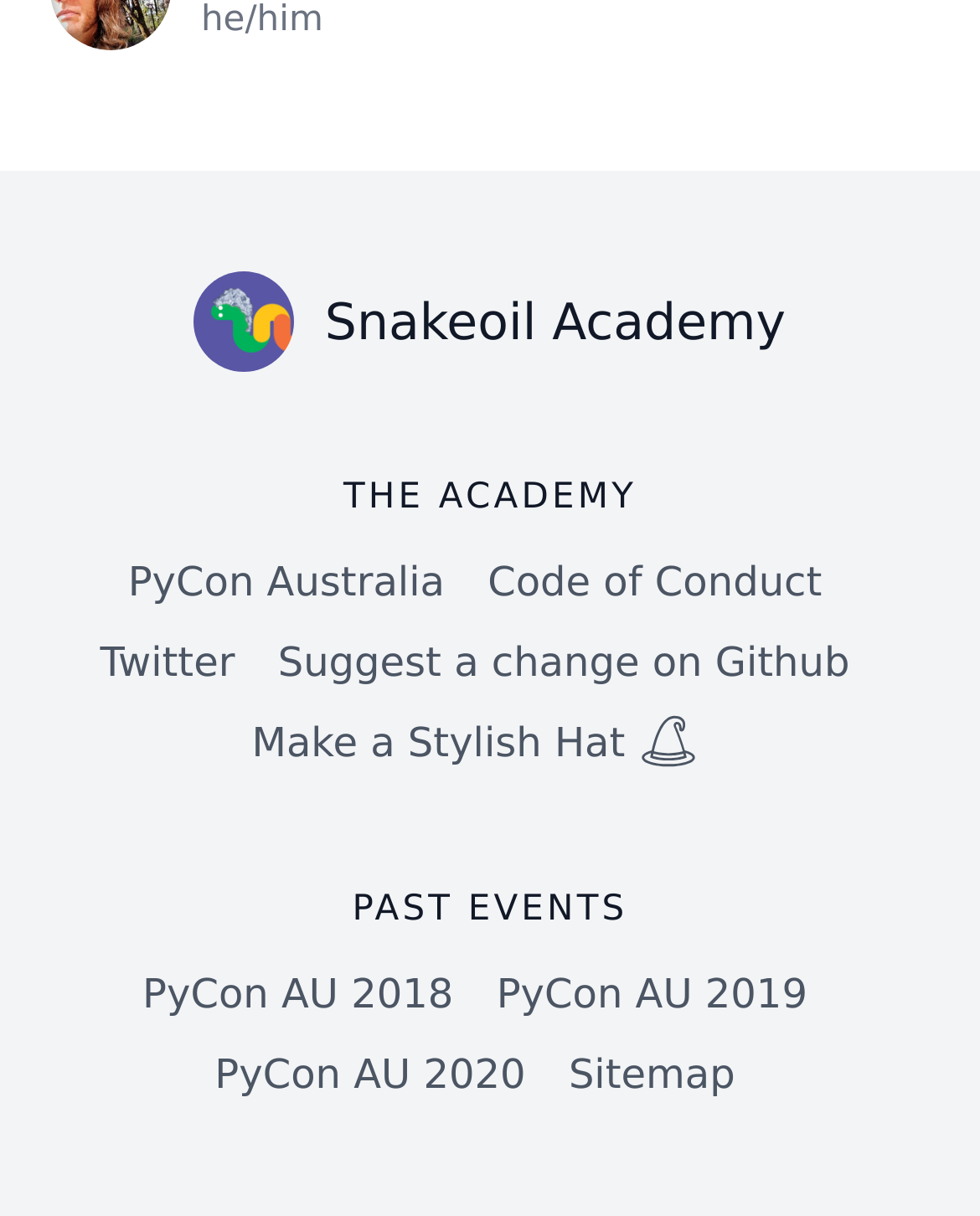Show the bounding box coordinates for the element that needs to be clicked to execute the following instruction: "make a stylish hat". Provide the coordinates in the form of four float numbers between 0 and 1, i.e., [left, top, right, bottom].

[0.257, 0.578, 0.712, 0.644]